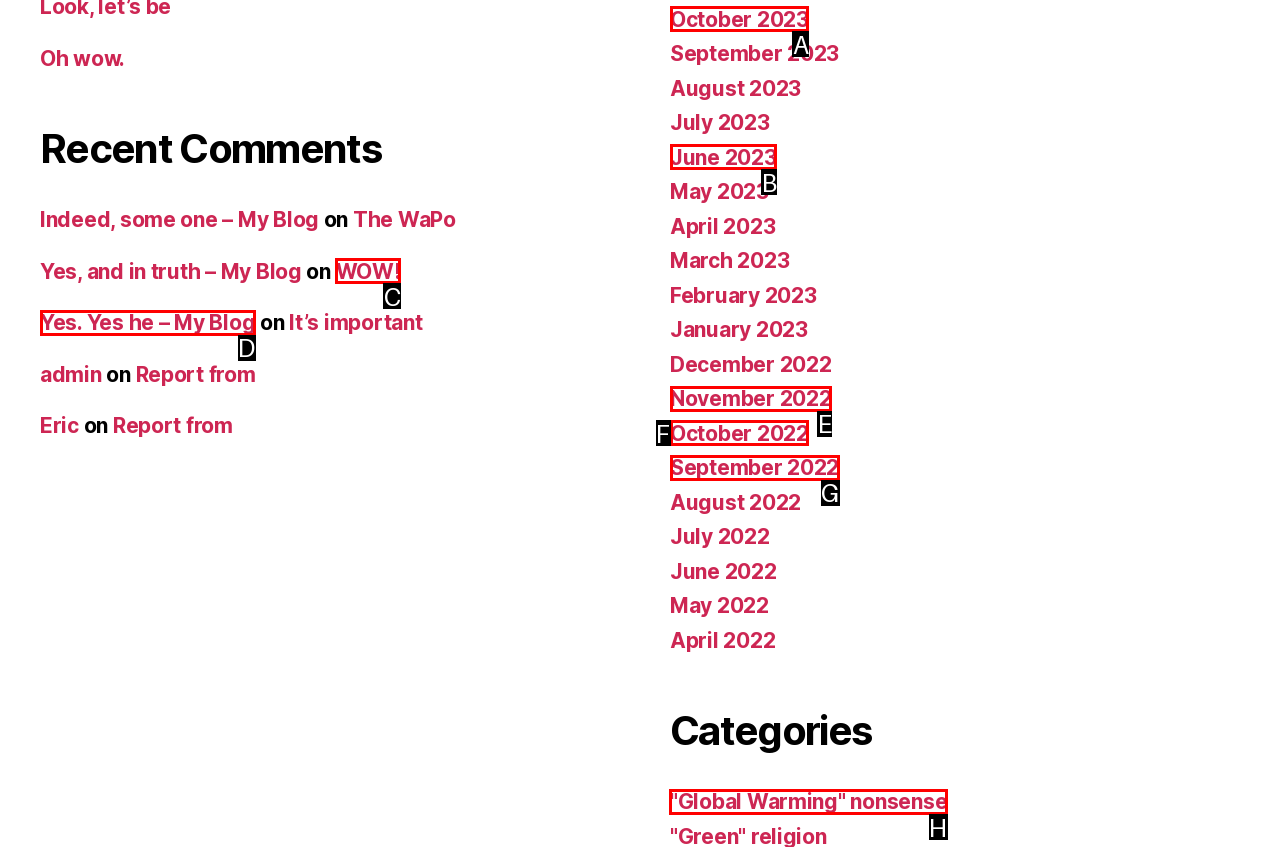Select the correct UI element to complete the task: Check the post 'Global Warming' nonsense
Please provide the letter of the chosen option.

H